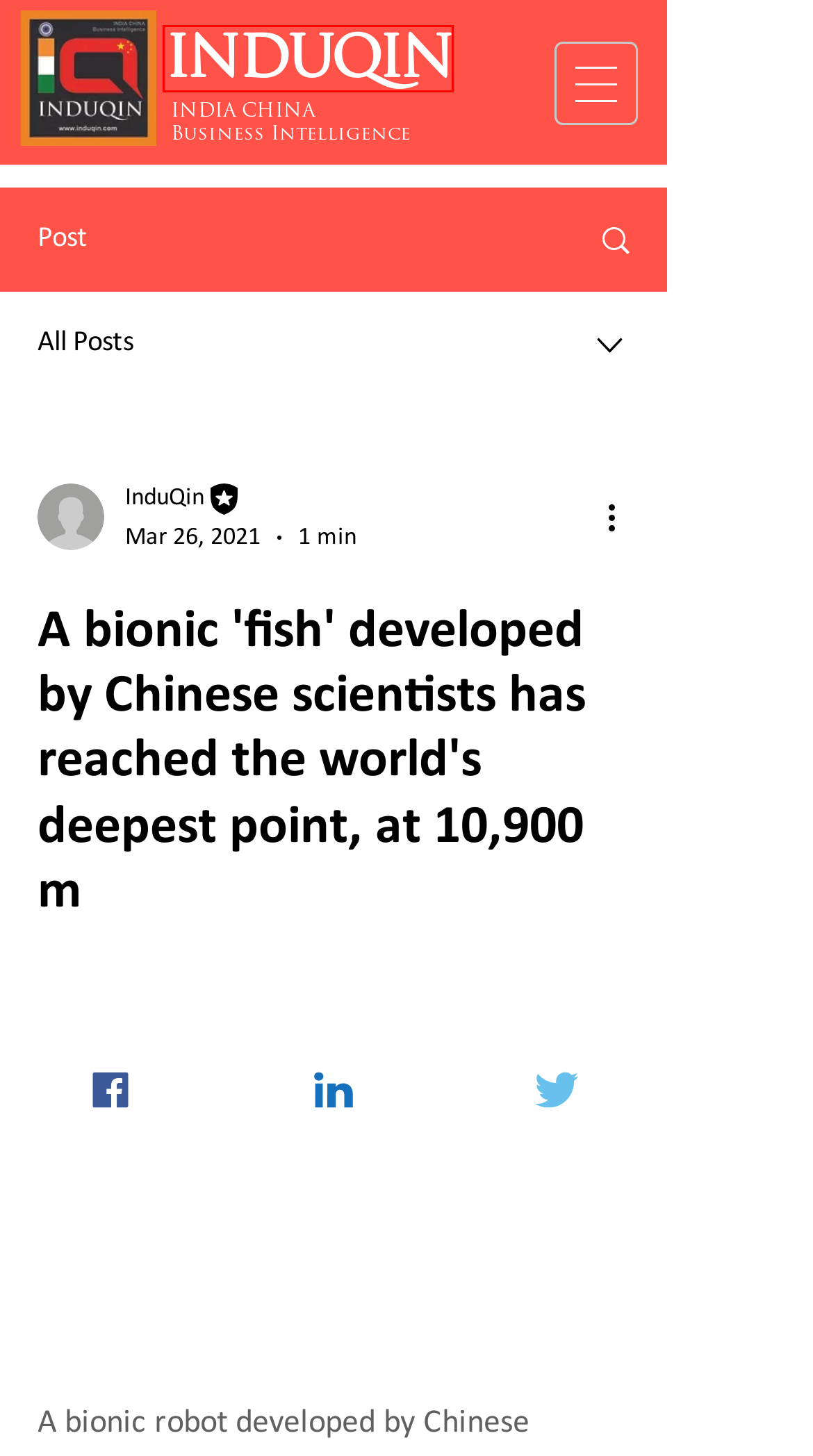Look at the screenshot of a webpage where a red bounding box surrounds a UI element. Your task is to select the best-matching webpage description for the new webpage after you click the element within the bounding box. The available options are:
A. India China Business Intelligence News | India China News | Hong Kong
B. Privacy Policy | InduQin
C. New Cars Hit Indian Roads in Record Numbers Last year
D. Exclusive Interview: Narendra Modi and the Unstoppable Rise of India
E. Terms and Conditions | InduQin
F. Insight
G. InduQin | News
H. How Tata is putting the roar in the Make-in-India lion

A